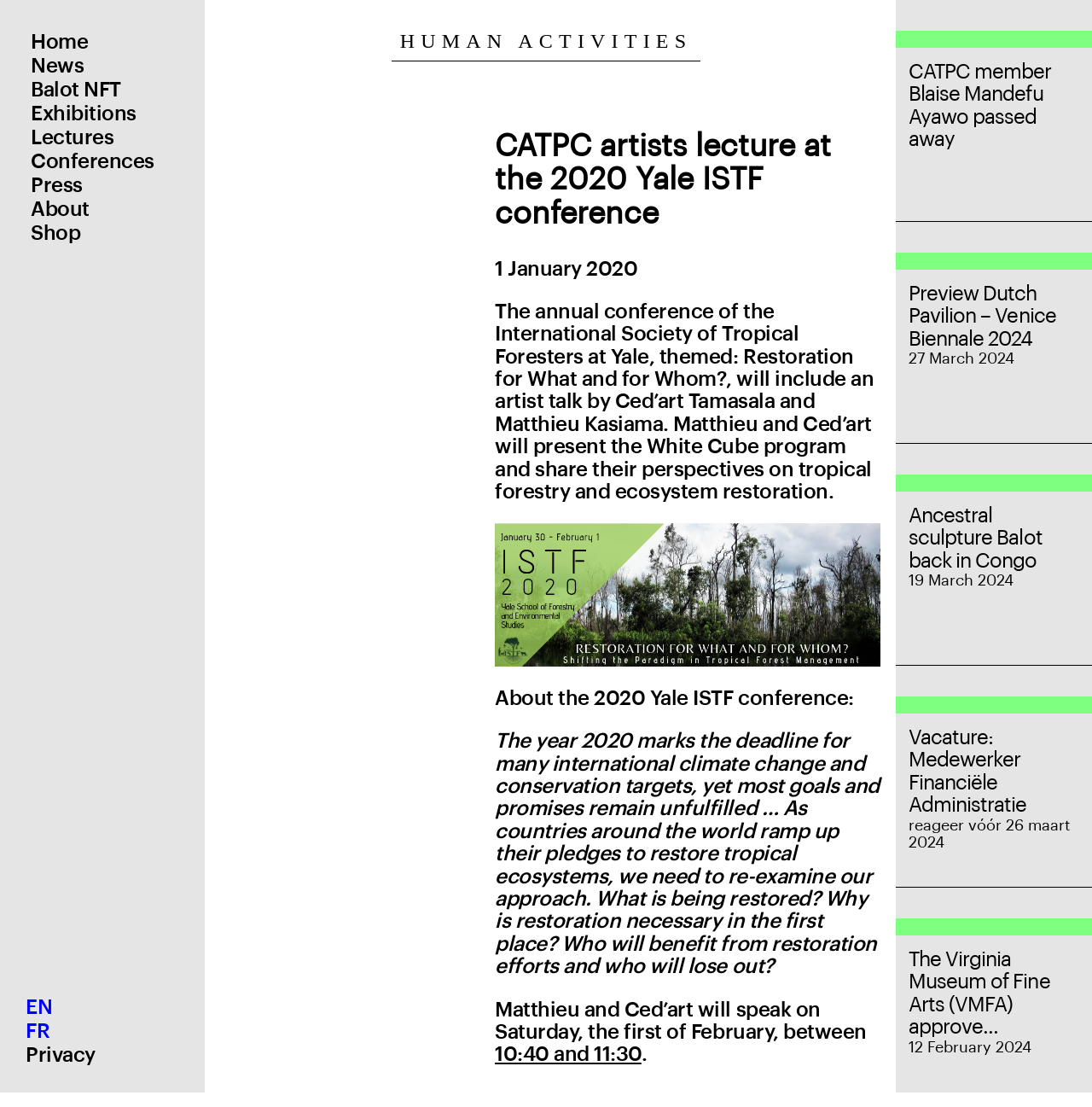Determine the bounding box coordinates of the section to be clicked to follow the instruction: "Read the article about the 2020 Yale ISTF conference". The coordinates should be given as four float numbers between 0 and 1, formatted as [left, top, right, bottom].

[0.453, 0.118, 0.807, 0.209]